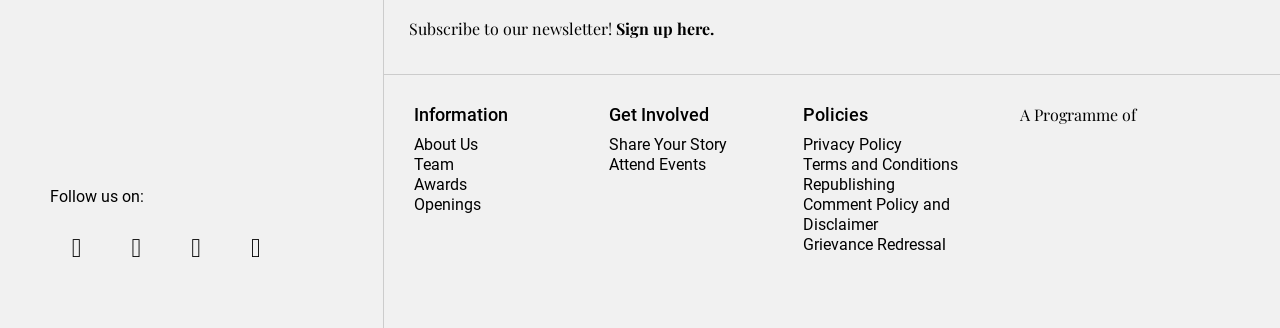What are the categories of information provided on the webpage?
Using the image, answer in one word or phrase.

Information, Get Involved, Policies